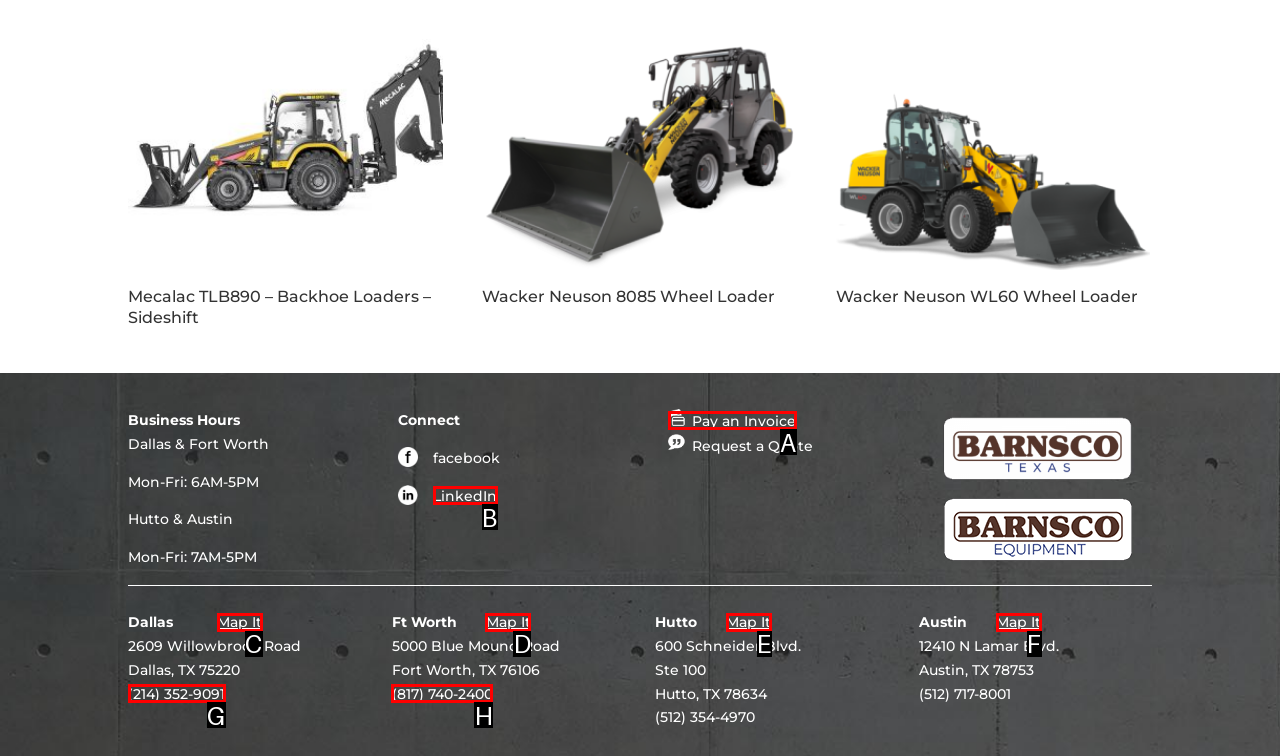Choose the UI element that best aligns with the description: Alpha1teclabsbristol
Respond with the letter of the chosen option directly.

None